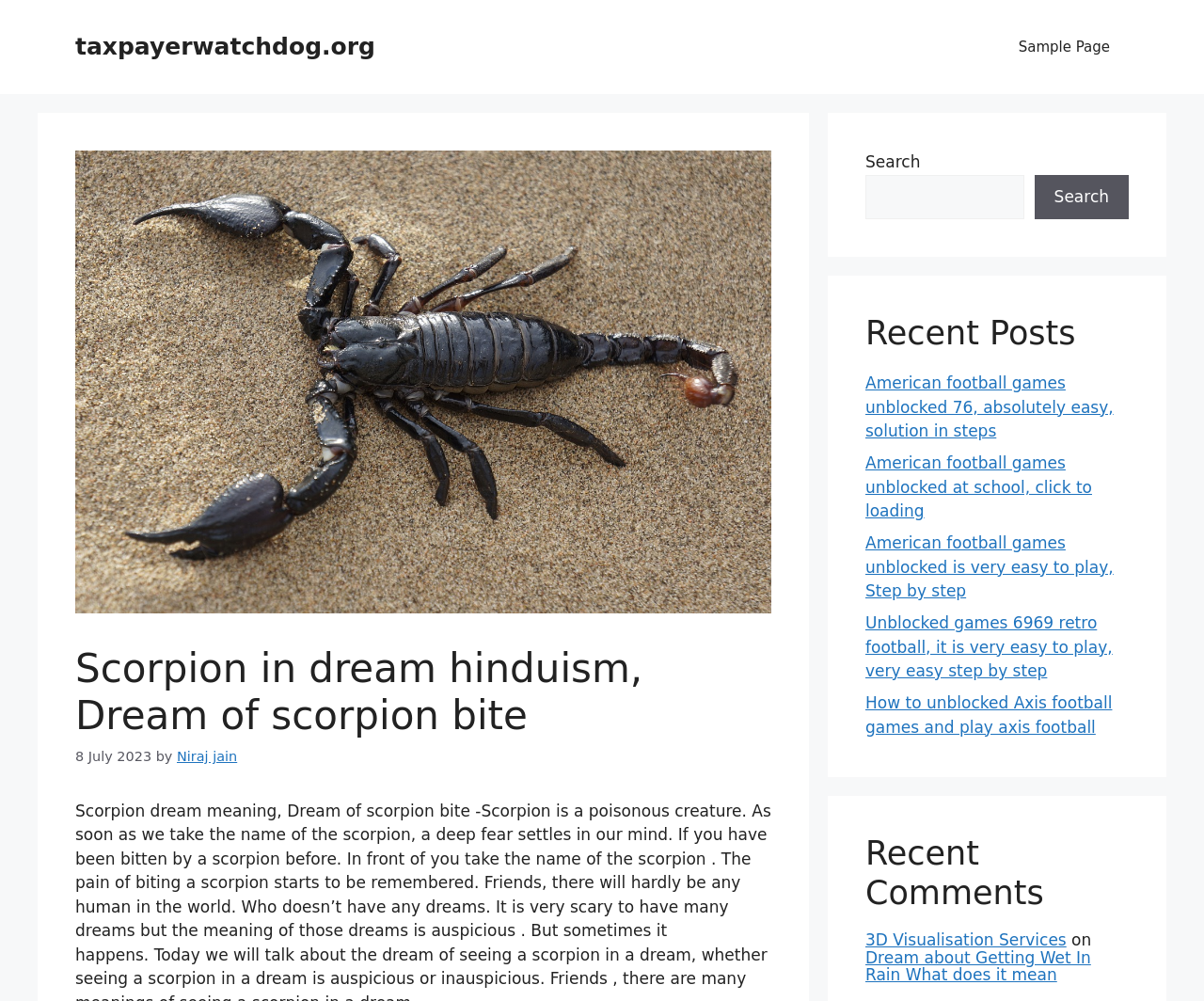Extract the bounding box coordinates for the HTML element that matches this description: "Niraj jain". The coordinates should be four float numbers between 0 and 1, i.e., [left, top, right, bottom].

[0.147, 0.748, 0.197, 0.763]